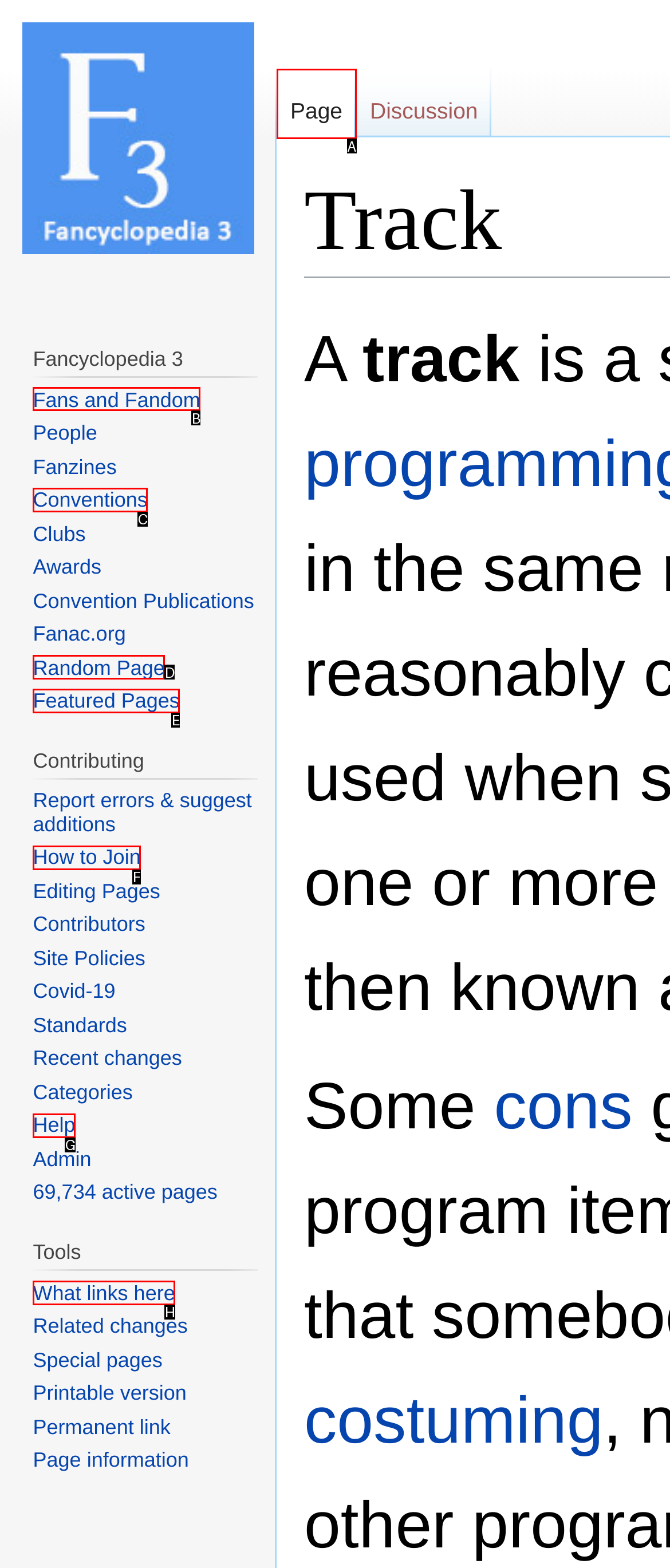Indicate which HTML element you need to click to complete the task: Explore Fans and Fandom. Provide the letter of the selected option directly.

B